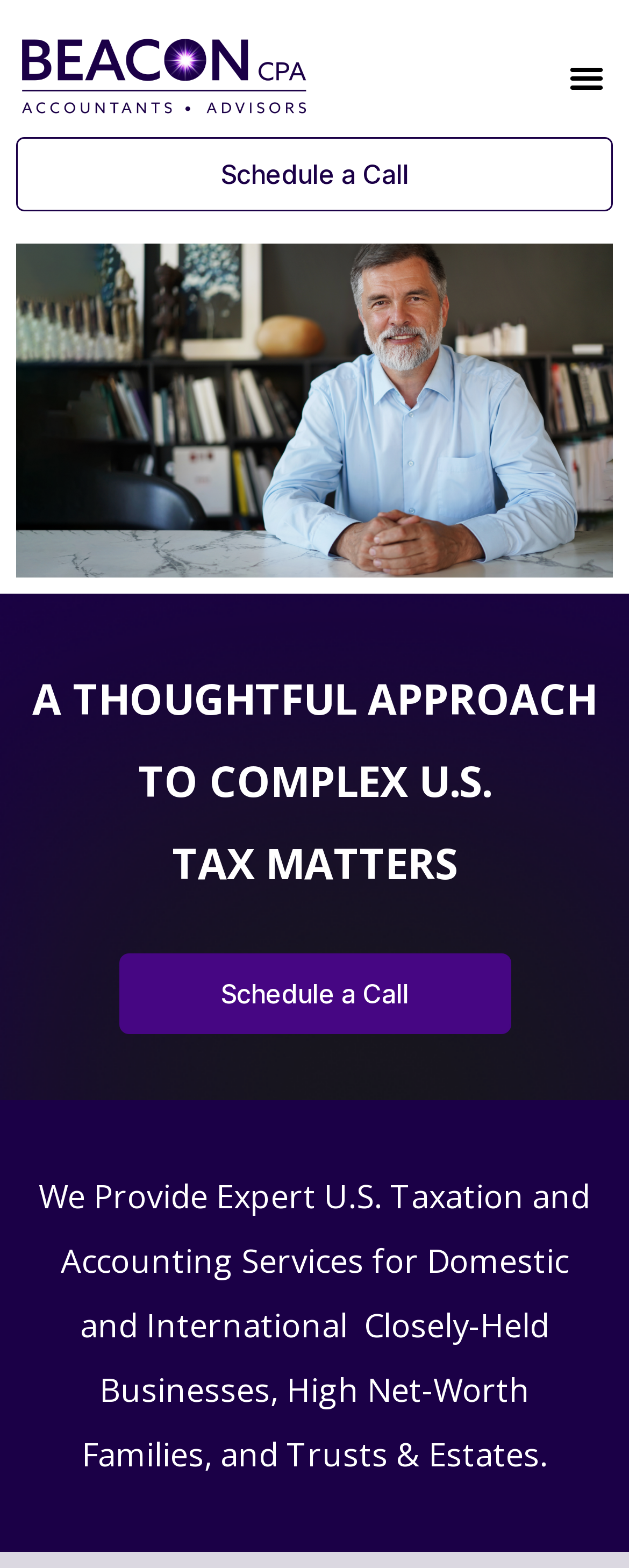Based on the element description Menu, identify the bounding box of the UI element in the given webpage screenshot. The coordinates should be in the format (top-left x, top-left y, bottom-right x, bottom-right y) and must be between 0 and 1.

[0.89, 0.032, 0.974, 0.066]